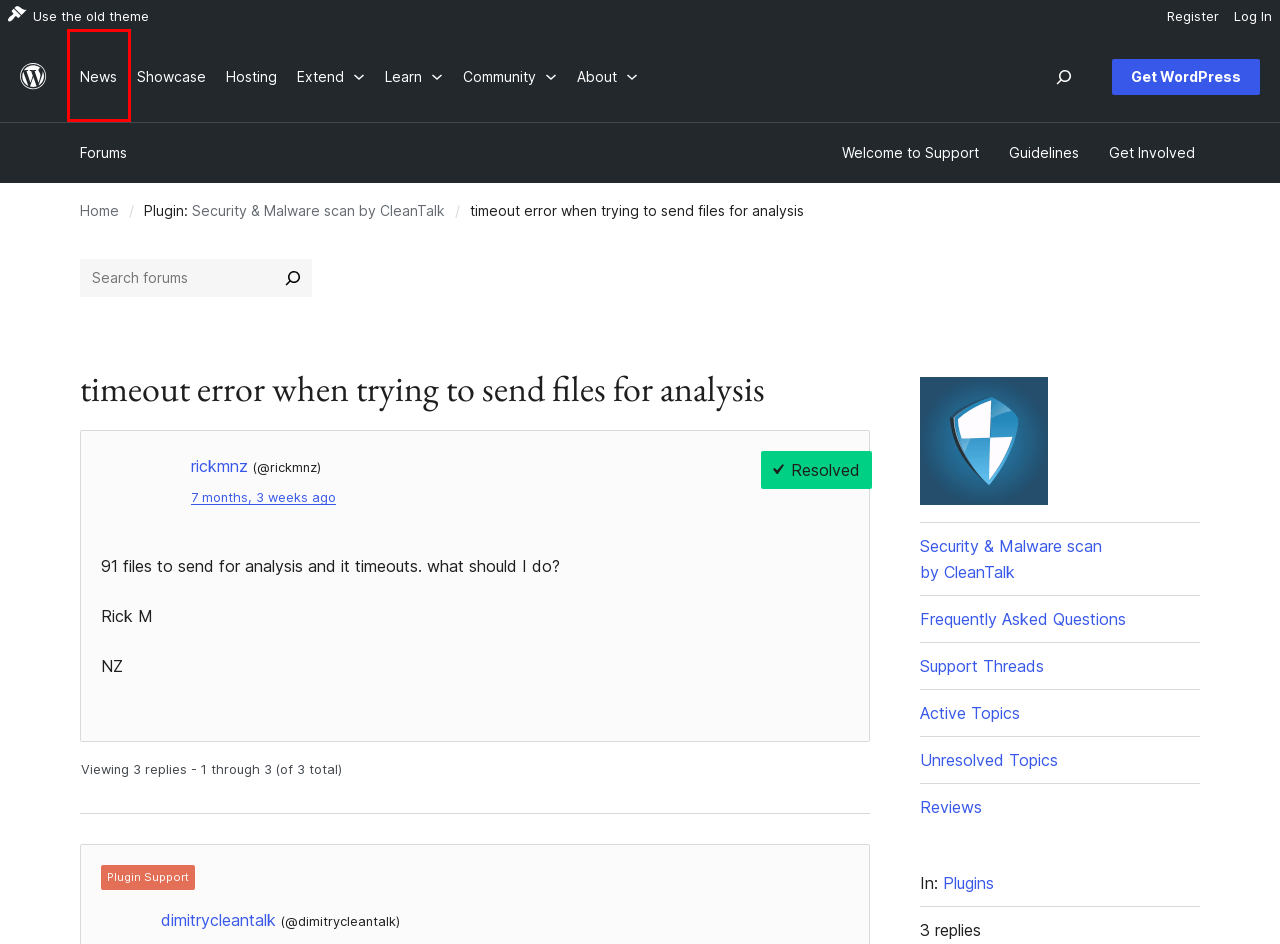Look at the screenshot of the webpage and find the element within the red bounding box. Choose the webpage description that best fits the new webpage that will appear after clicking the element. Here are the candidates:
A. WordPress News – The latest news about WordPress and the WordPress community
B. Contributing to the WordPress Forums – Make WordPress Support
C. WordPress Hosting | WordPress.org
D. Blog Tool, Publishing Platform, and CMS – WordPress.org
E. [Security & Malware scan by CleanTalk] Recent Activity | WordPress.org
F. Star-studded sites built with WordPress | WordPress.org
G. Plugins | WordPress.org
H. dimitrycleantalk's Profile | WordPress.org

A